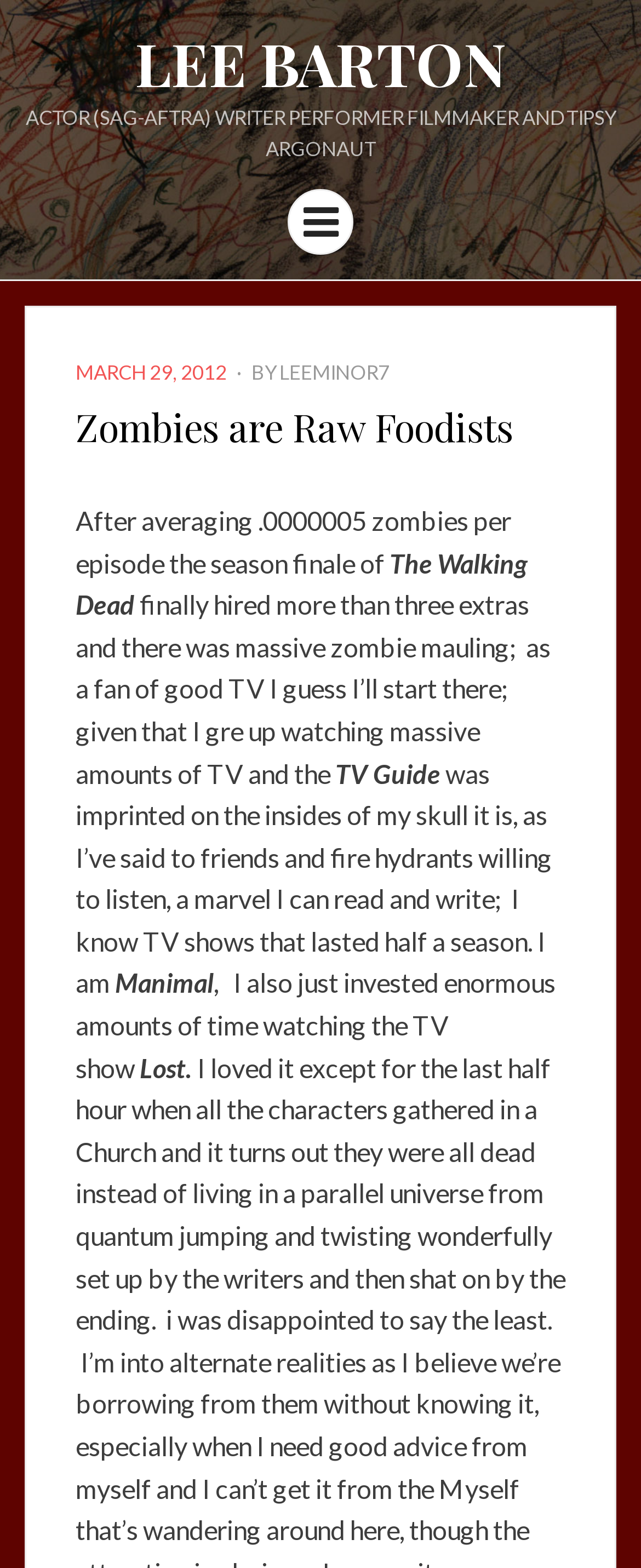What is the name of the TV show mentioned?
Answer briefly with a single word or phrase based on the image.

The Walking Dead